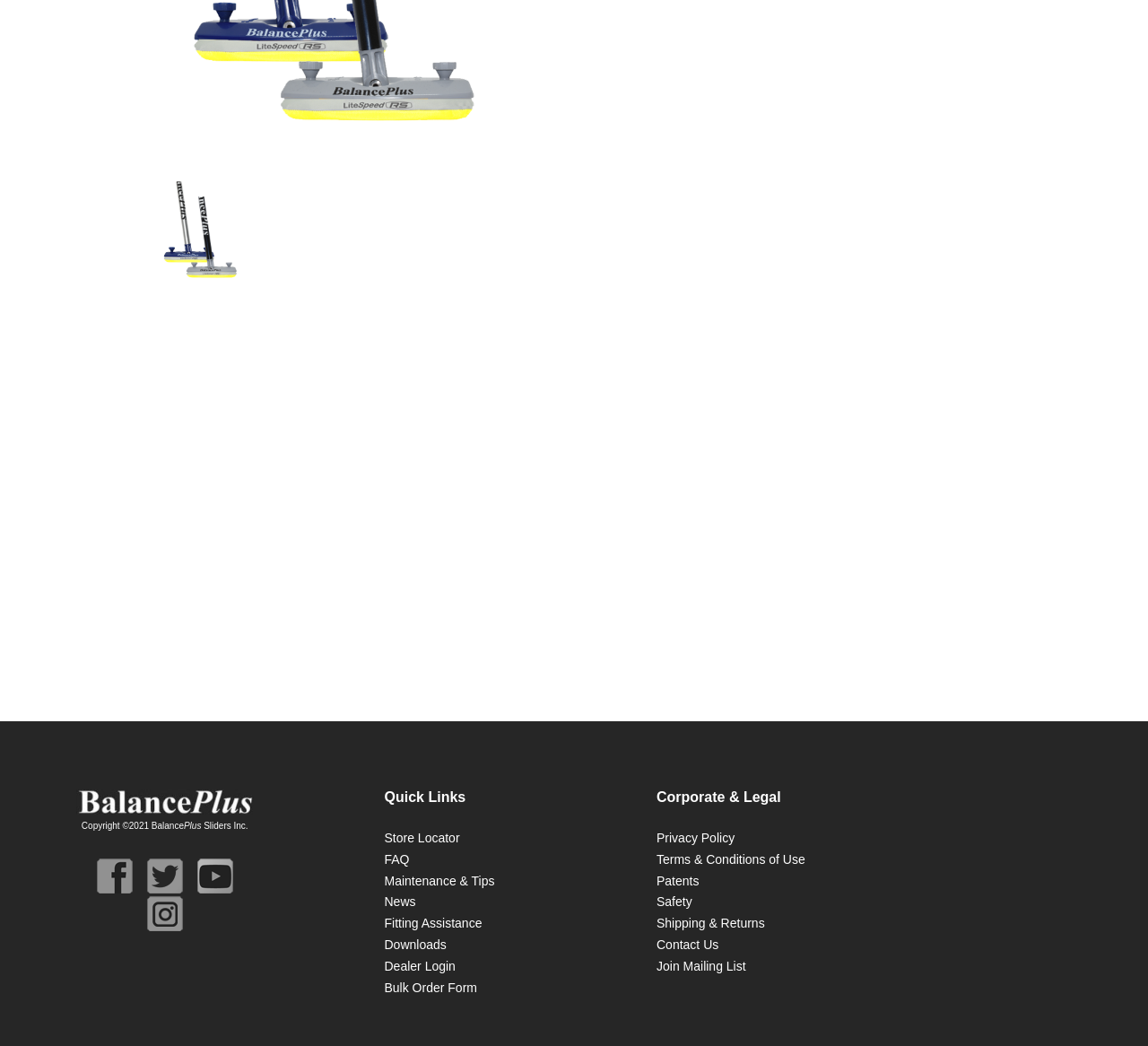Given the element description, predict the bounding box coordinates in the format (top-left x, top-left y, bottom-right x, bottom-right y). Make sure all values are between 0 and 1. Here is the element description: Terms & Conditions of Use

[0.572, 0.815, 0.701, 0.828]